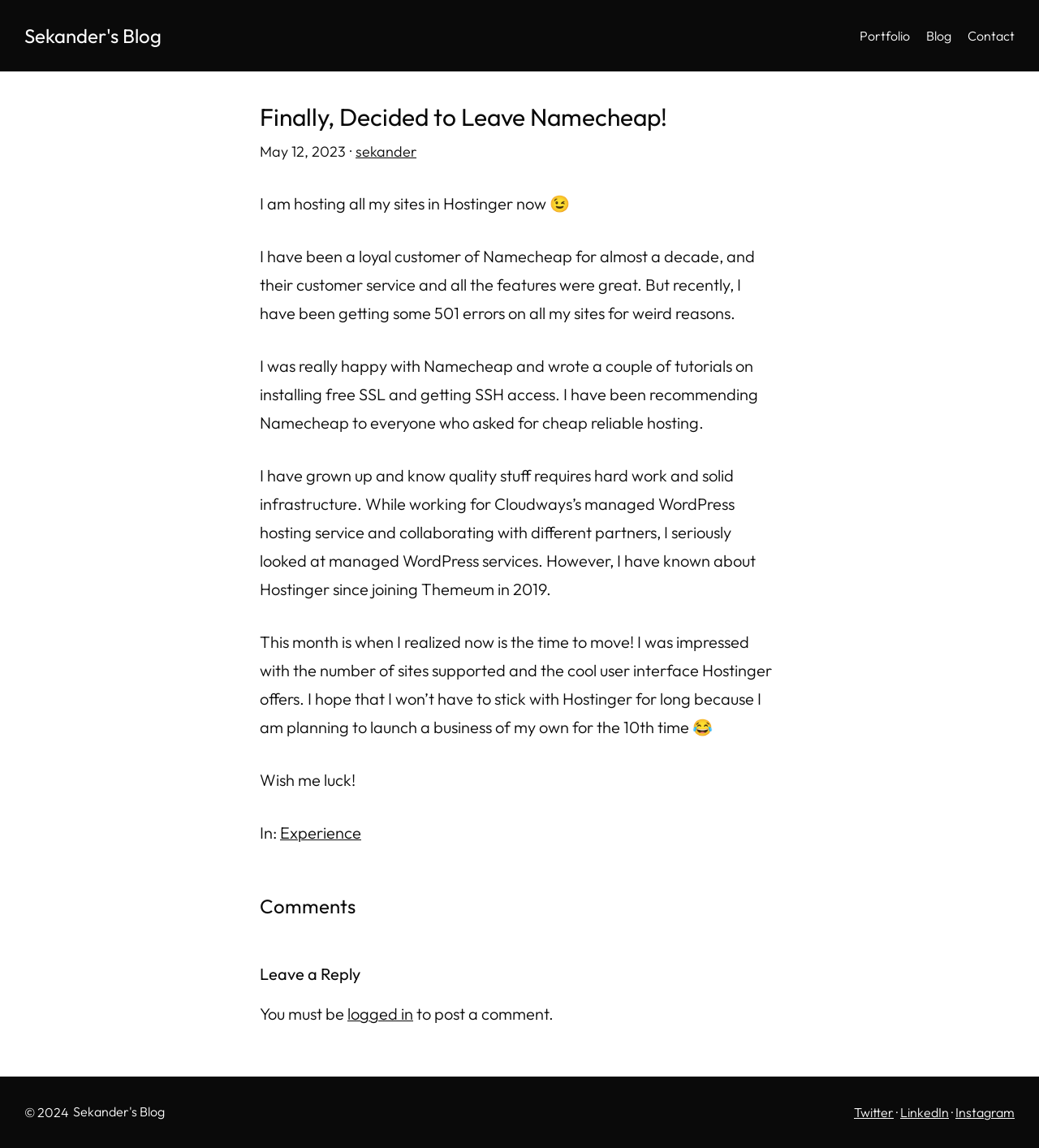What is the author's current hosting provider?
Using the details shown in the screenshot, provide a comprehensive answer to the question.

The author mentions in the article that they have moved from Namecheap to Hostinger, indicating that Hostinger is their current hosting provider.